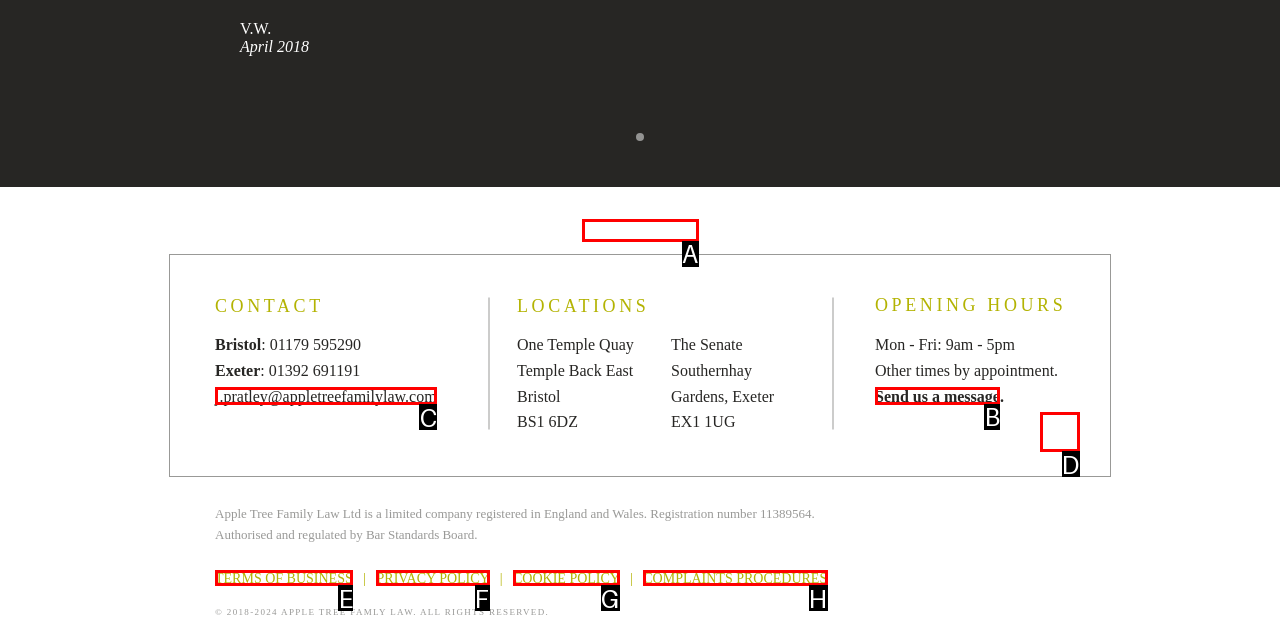Select the correct UI element to complete the task: Send a message
Please provide the letter of the chosen option.

B